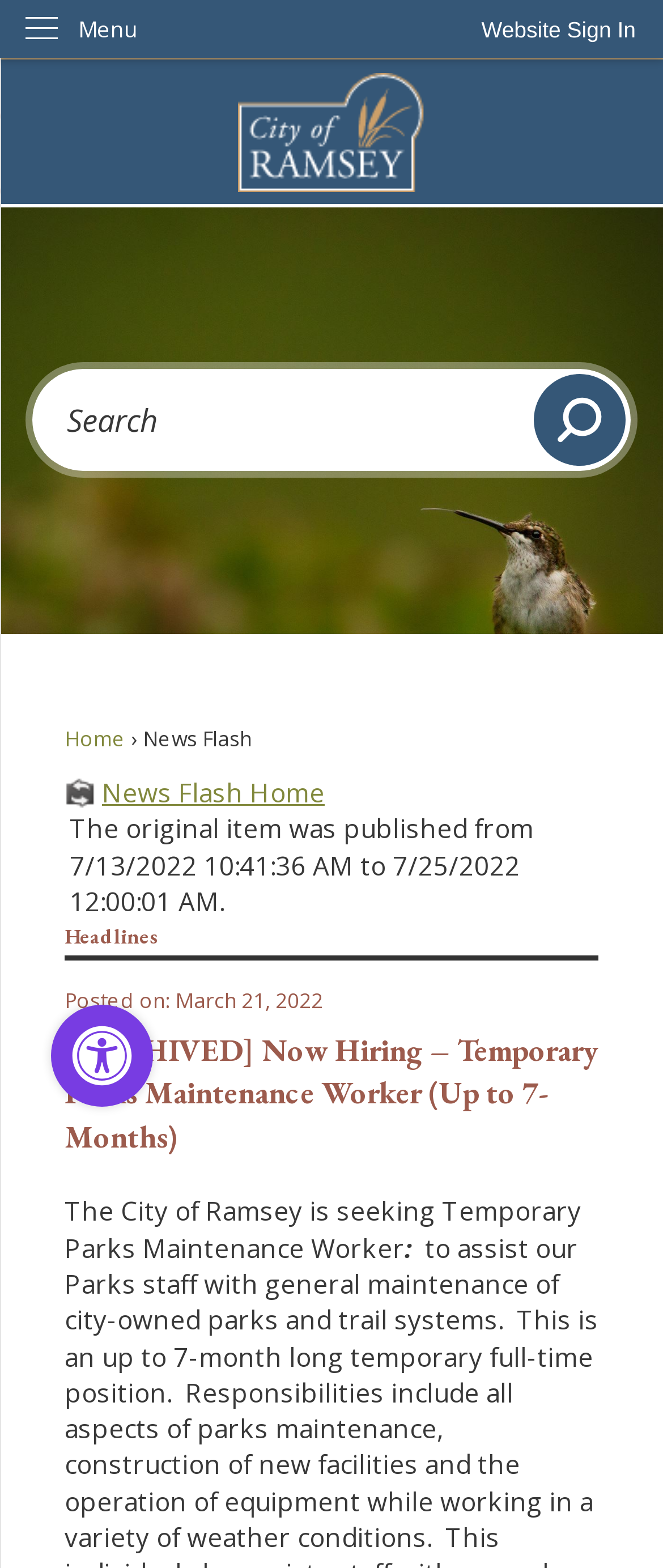Determine the bounding box coordinates for the area that needs to be clicked to fulfill this task: "Discover personalization options". The coordinates must be given as four float numbers between 0 and 1, i.e., [left, top, right, bottom].

[0.051, 0.63, 0.256, 0.717]